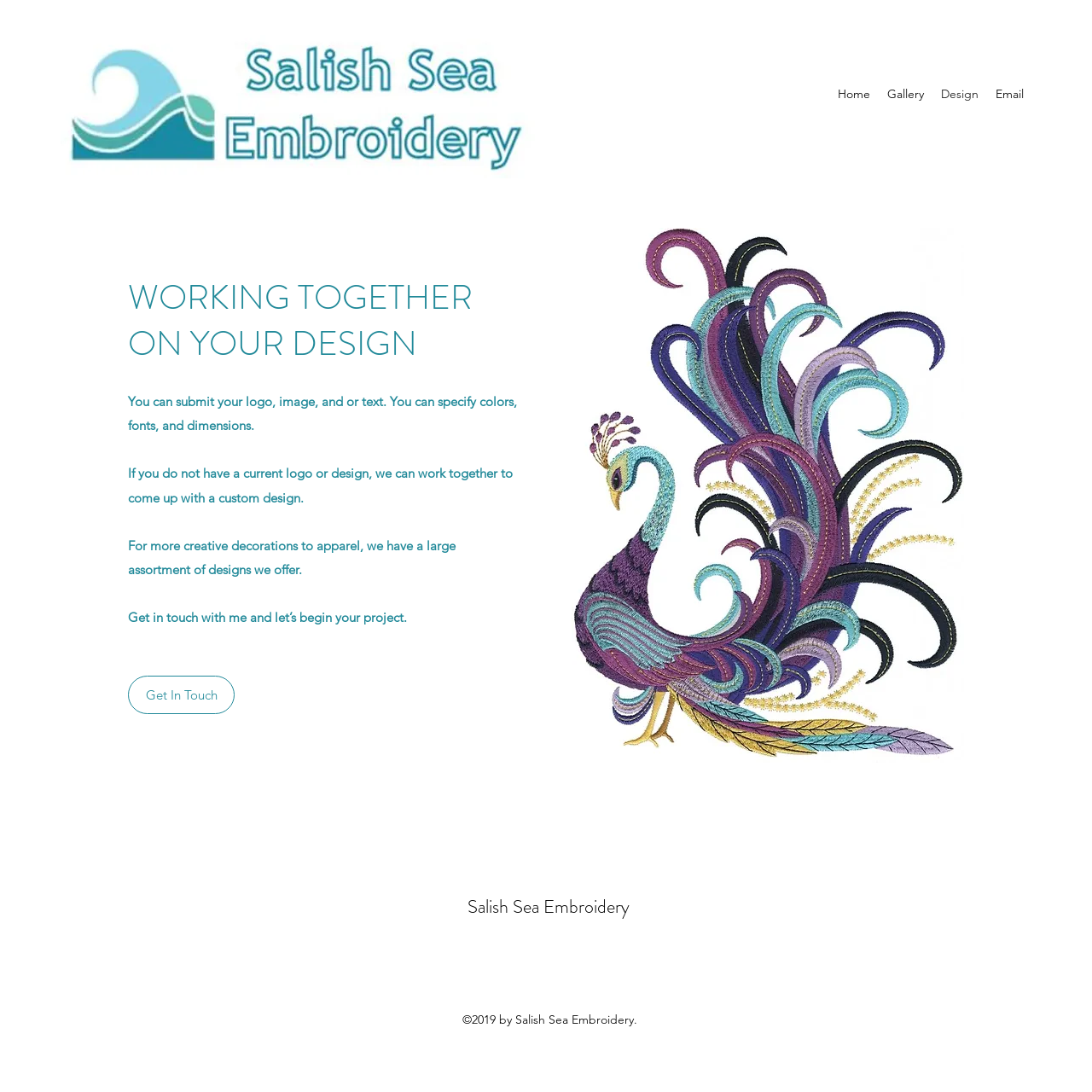Produce an extensive caption that describes everything on the webpage.

The webpage is about Salish Sea Embroidery's design services. At the top left, there is a logo image of Salish Sea Embroidery. To the right of the logo, there is a navigation menu with links to "Home", "Gallery", "Design", and "Email". 

Below the navigation menu, there is a main section that takes up most of the page. It starts with a heading that reads "WORKING TOGETHER ON YOUR DESIGN". This is followed by four paragraphs of text that describe the design process, including submitting logos or images, specifying colors and fonts, and working together to create a custom design. 

Below the text, there is a call-to-action link that says "Get In Touch" and an image of an ornamental peacock design. 

At the very bottom of the page, there is a footer section with a link to Salish Sea Embroidery and a copyright notice that reads "©2019 by Salish Sea Embroidery."